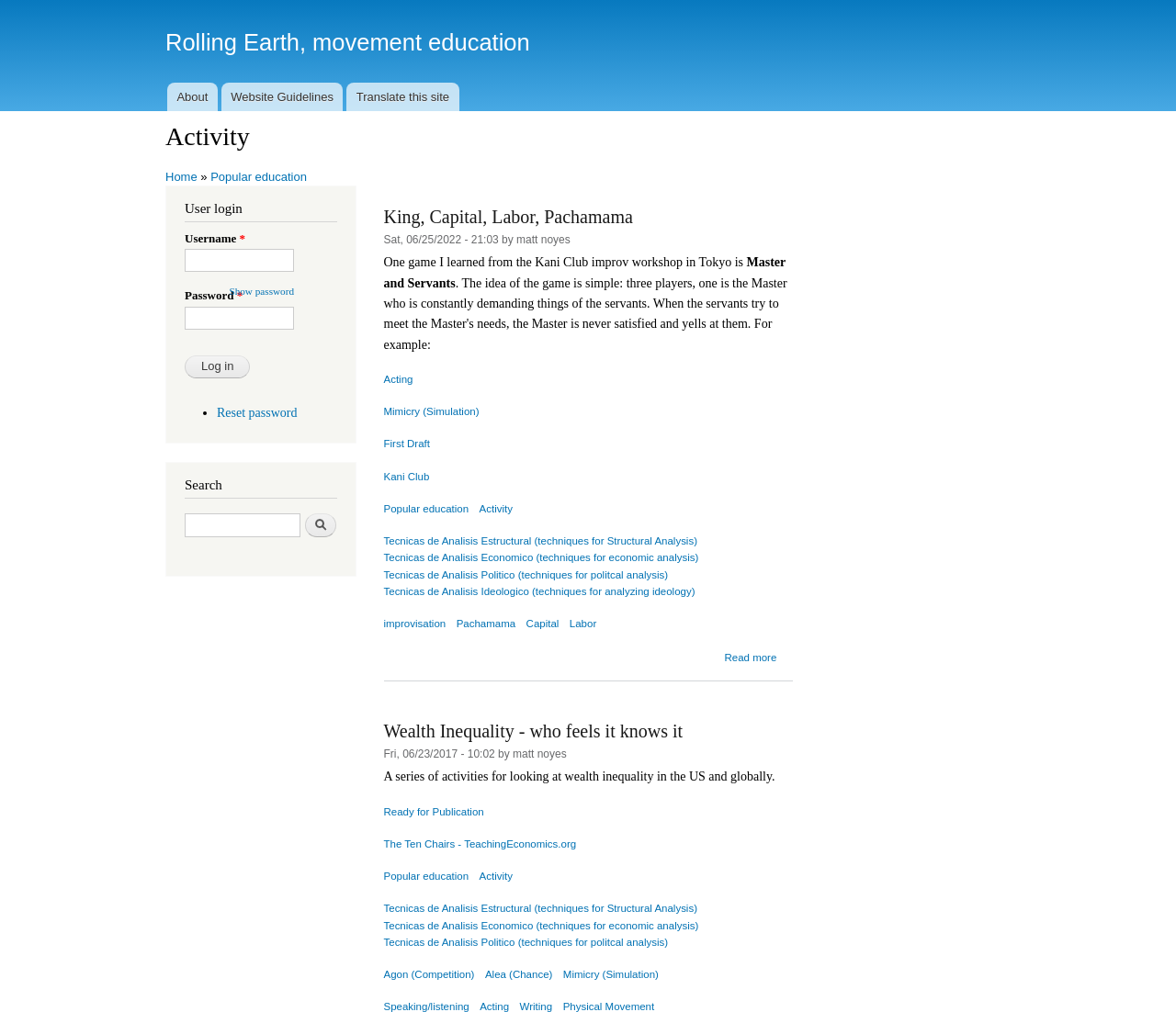Examine the image and give a thorough answer to the following question:
What is the purpose of the 'Translate this site' link?

The 'Translate this site' link is located in the site header with the bounding box coordinates [0.295, 0.081, 0.39, 0.11]. The purpose of this link is to allow users to translate the website into different languages.